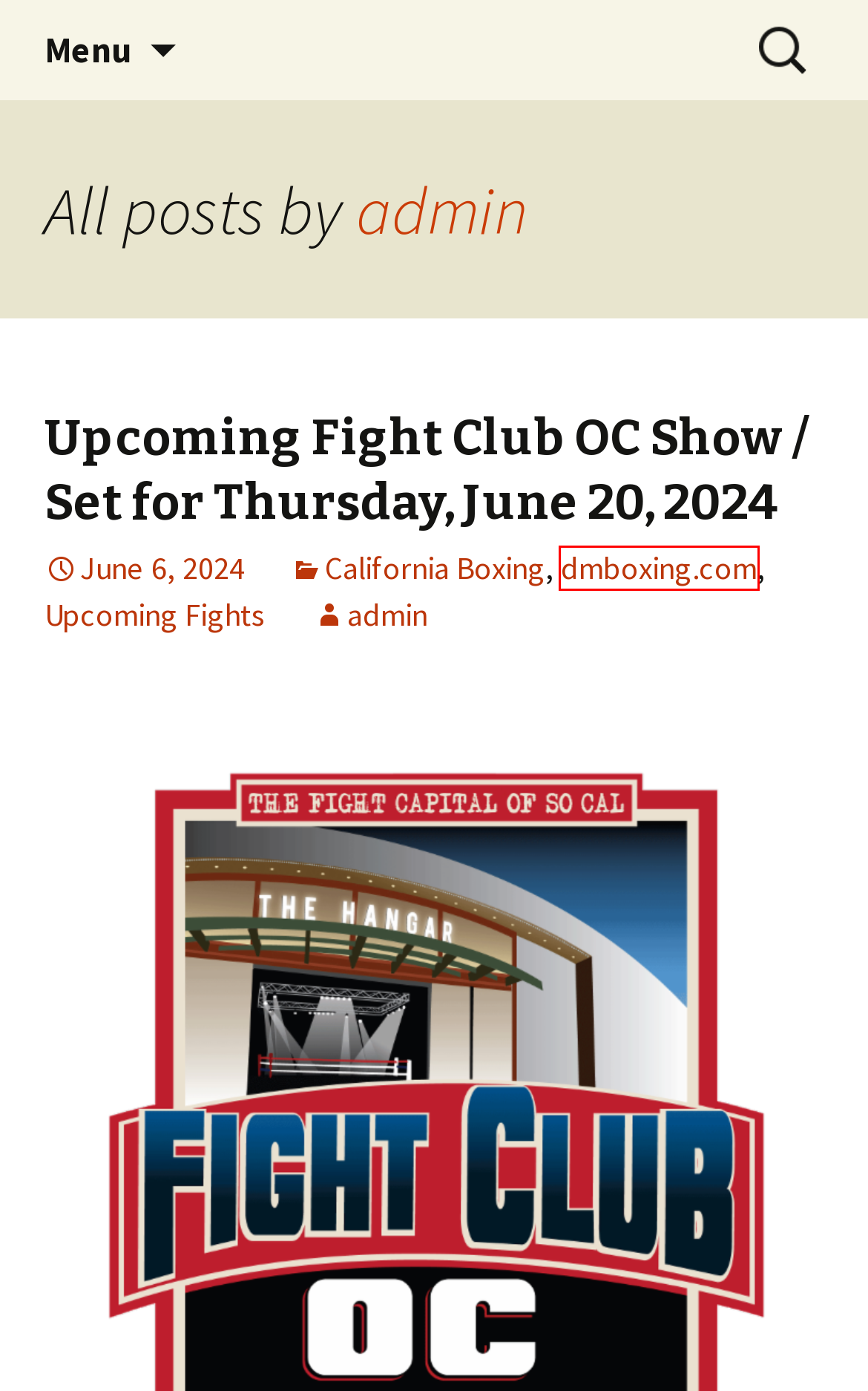You see a screenshot of a webpage with a red bounding box surrounding an element. Pick the webpage description that most accurately represents the new webpage after interacting with the element in the red bounding box. The options are:
A. Klitschko | David Martinez Boxing
B. Coffee Mugs | David Martinez Boxing
C. Upcoming Fight Club OC Show / Set for Thursday, June 20, 2024 | David Martinez Boxing
D. History | David Martinez Boxing
E. California Boxing | David Martinez Boxing
F. Rusty Rubin | David Martinez Boxing
G. Upcoming Fights | David Martinez Boxing
H. dmboxing.com | David Martinez Boxing

H